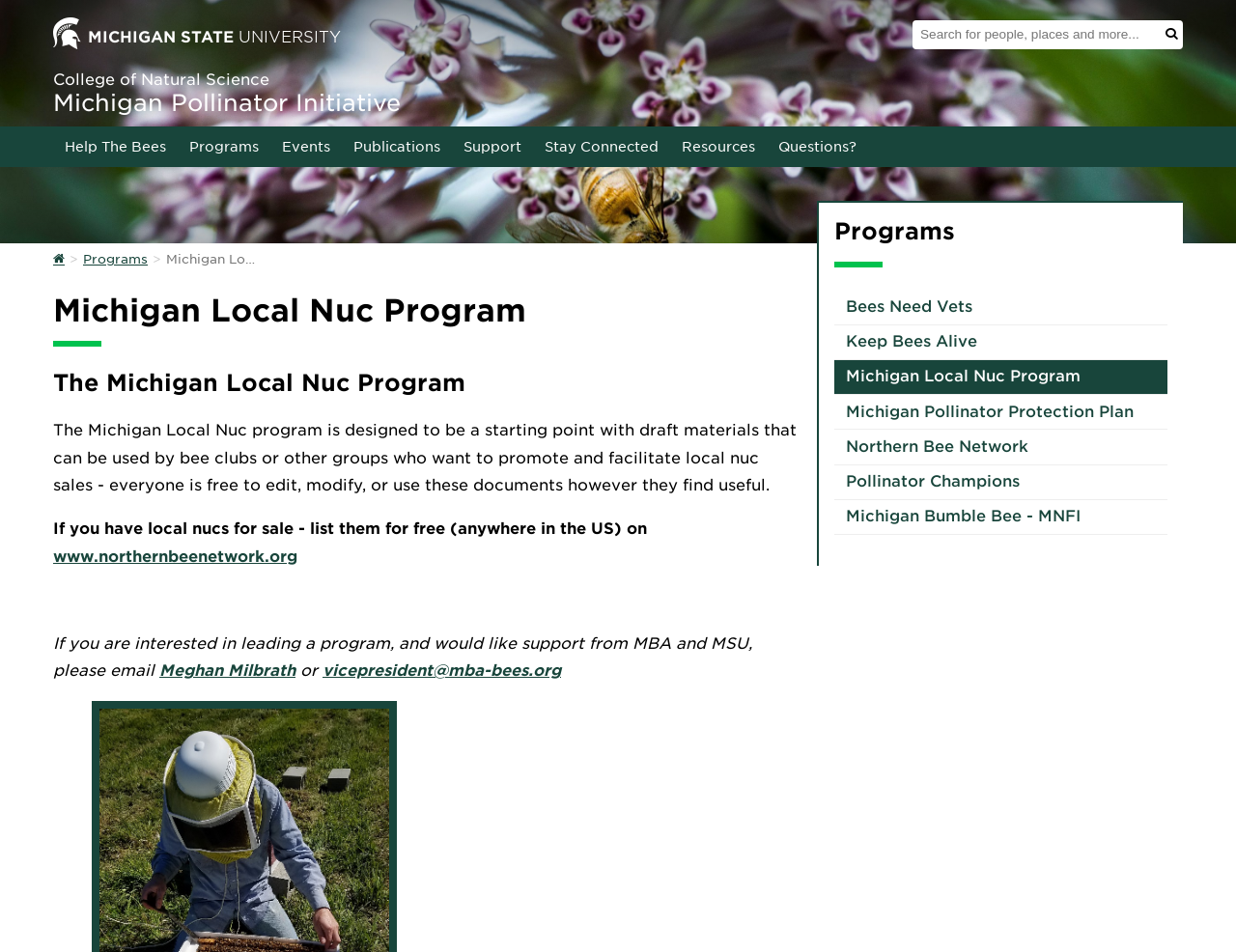What are the different programs listed on the webpage?
Refer to the image and provide a detailed answer to the question.

I found the answer by looking at the navigation element with the heading 'Programs', which lists several programs, including Bees Need Vets, Keep Bees Alive, Michigan Local Nuc Program, and others.